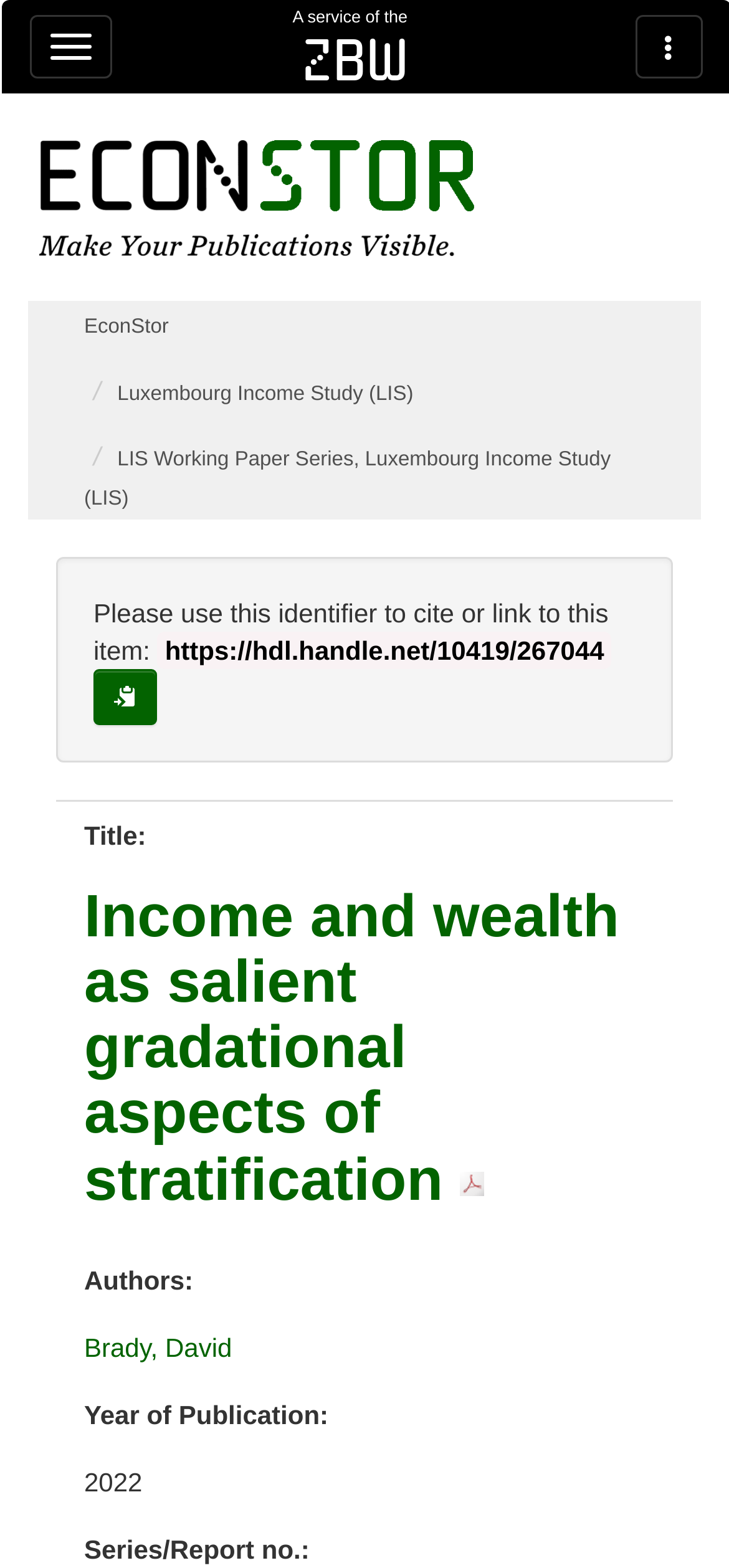Using the information in the image, could you please answer the following question in detail:
What is the year of publication?

The year of publication can be found in the main content section of the webpage, where it lists the year of publication under the 'Year of Publication:' label.